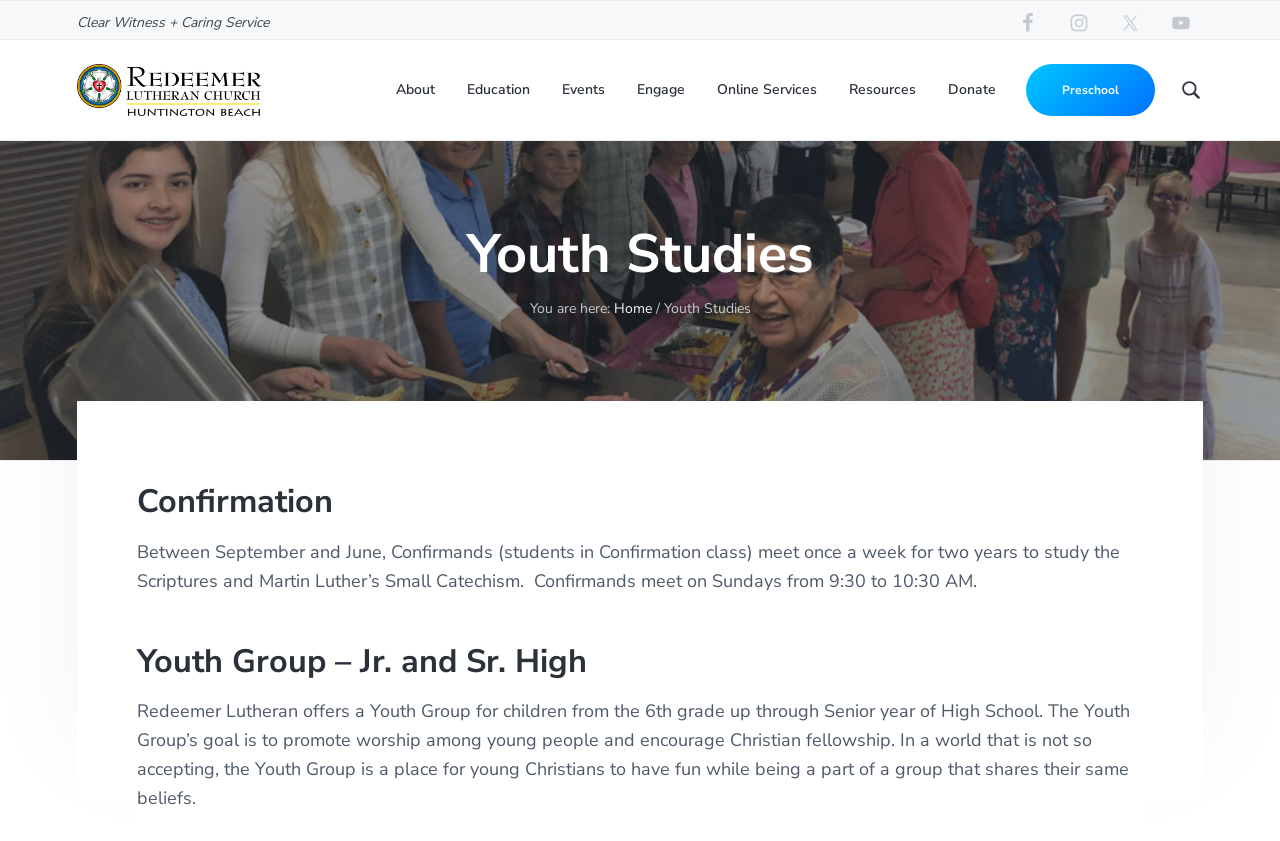Respond with a single word or phrase to the following question:
What is the time of the Confirmation class?

9:30 to 10:30 AM